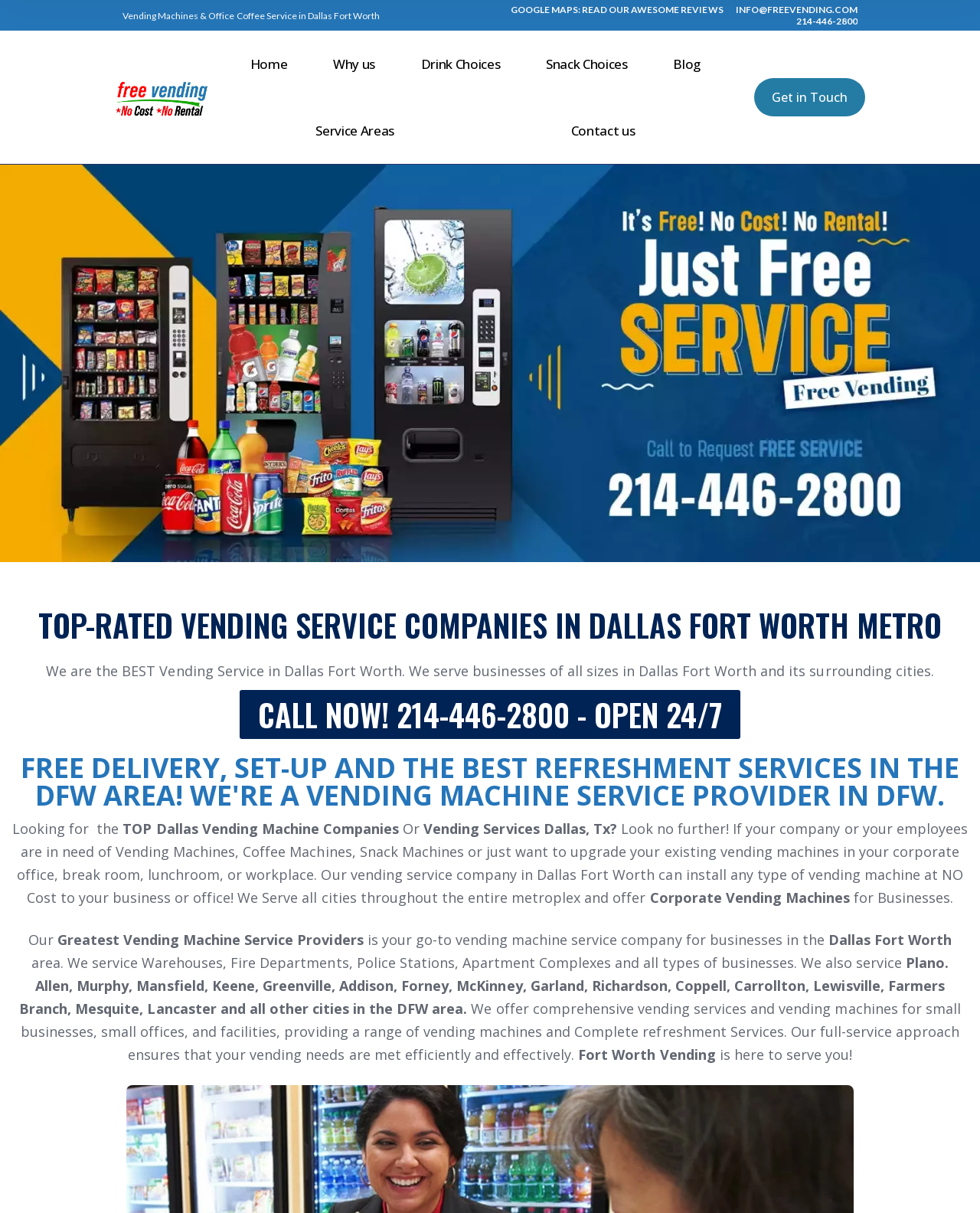Please extract the title of the webpage.

TOP-RATED VENDING SERVICE COMPANIES IN DALLAS FORT WORTH METRO